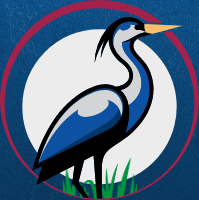Can you give a detailed response to the following question using the information from the image? What does the imagery symbolize?

The stylized illustration of the heron is associated with Chesapeake, Virginia, and it symbolizes the area's natural beauty and wildlife, reflecting the city's commitment to preserving its unique environmental heritage.